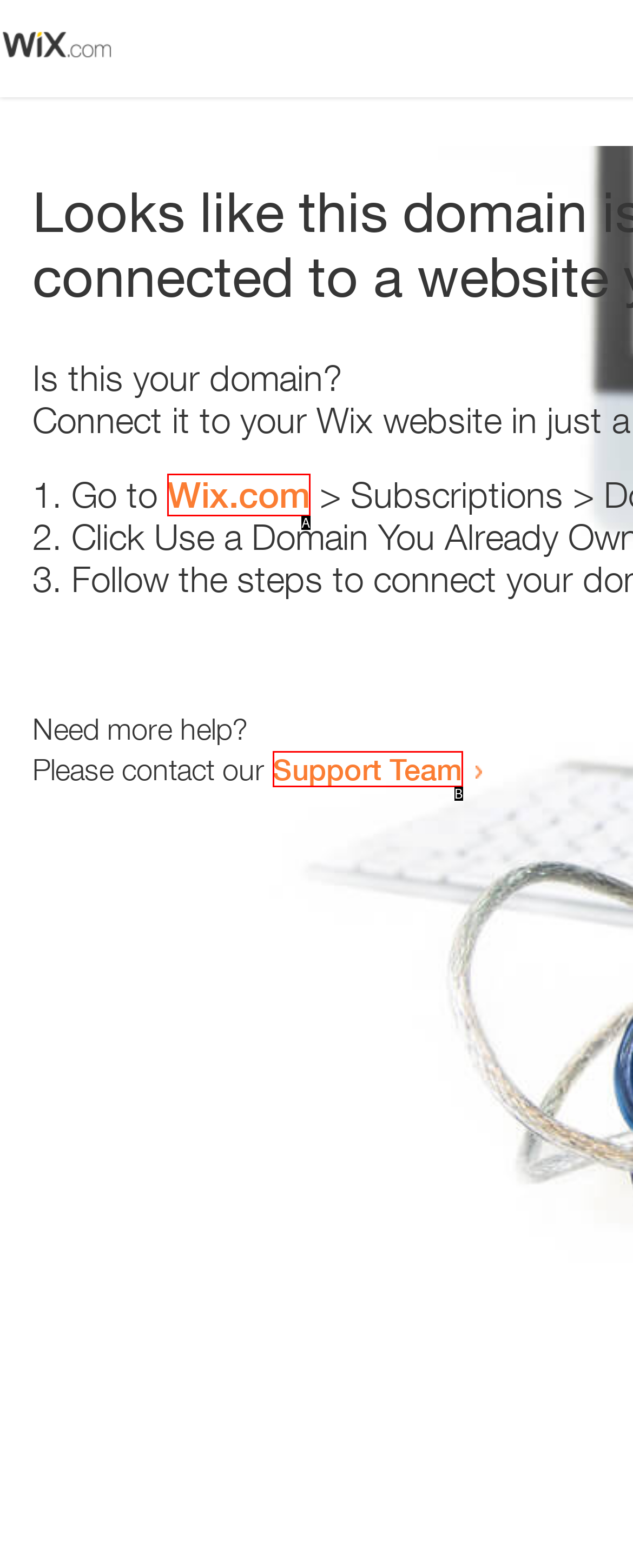Determine which option aligns with the description: Wix.com. Provide the letter of the chosen option directly.

A